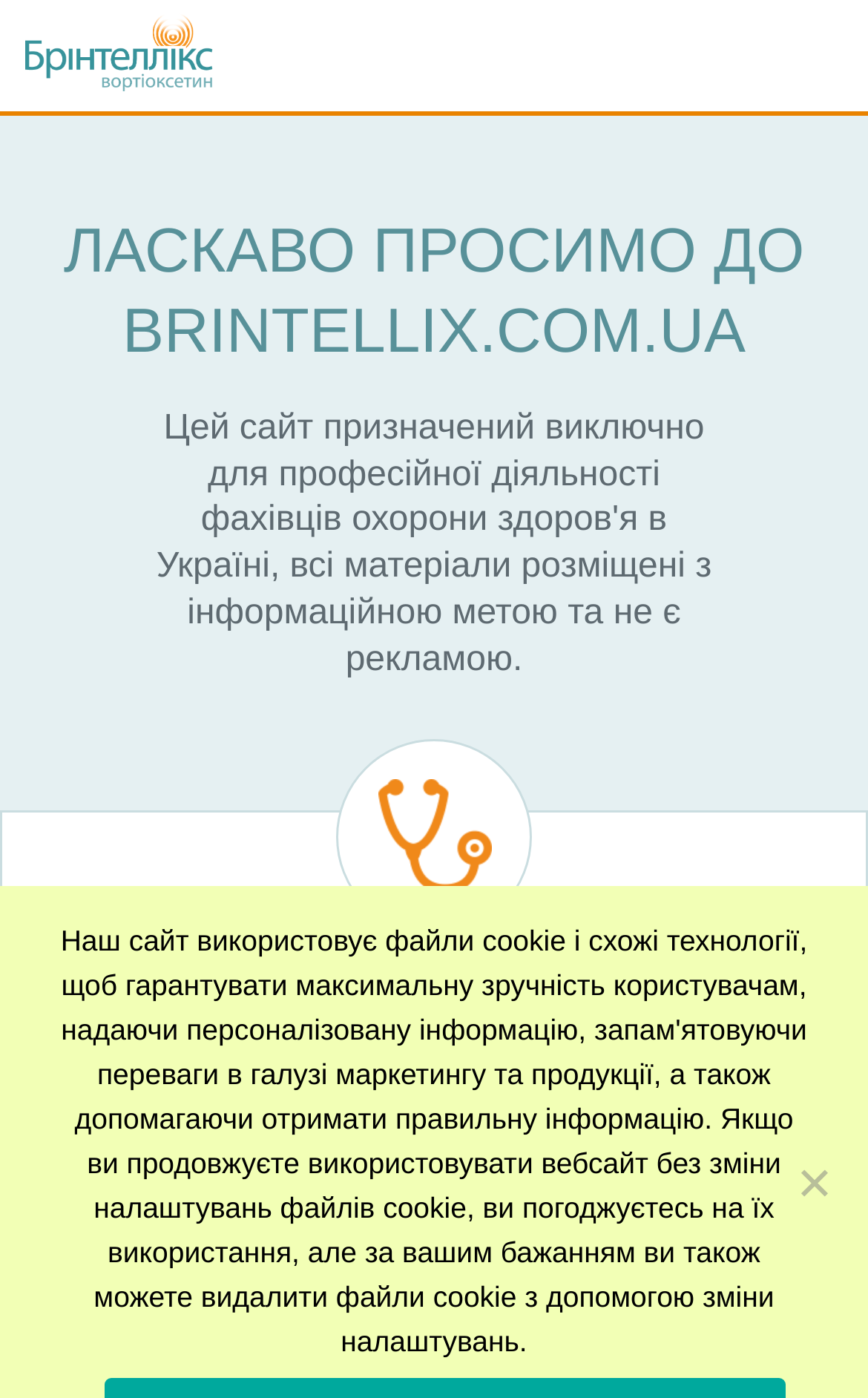How many options are available for confirmation?
Please craft a detailed and exhaustive response to the question.

There are two options available for confirmation: 'ПІДТВЕРДЖУЮ' (which means 'I confirm' in Ukrainian) and 'No'.